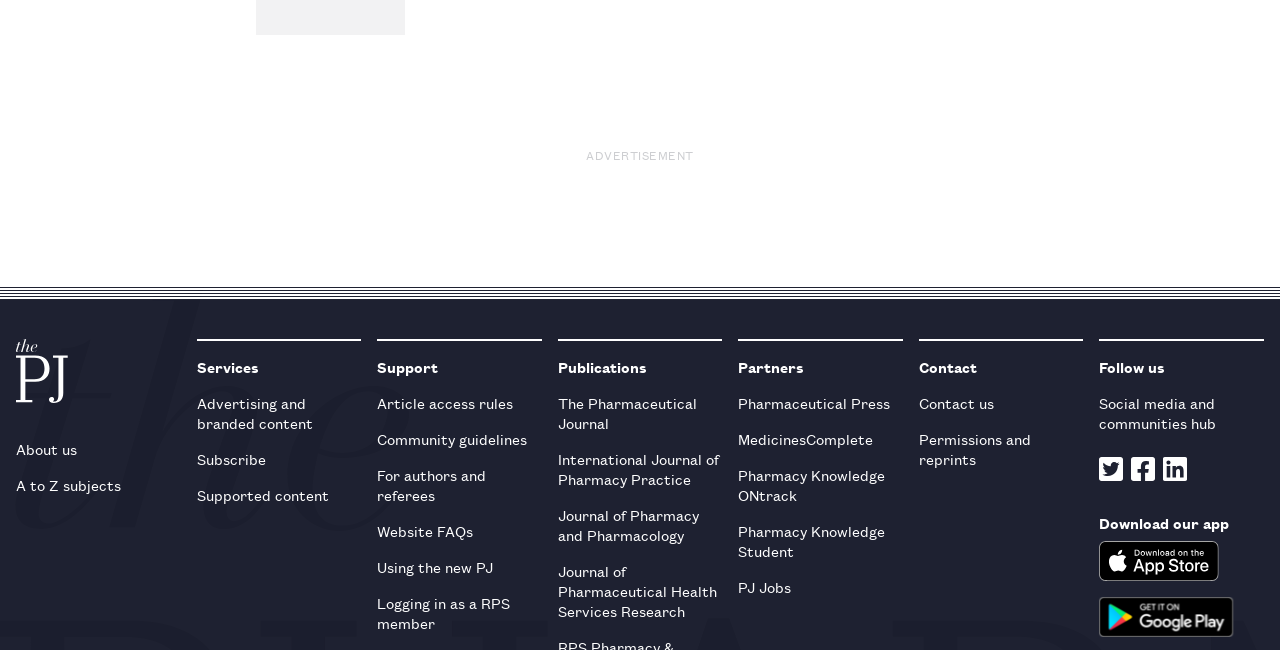Identify and provide the bounding box for the element described by: "GRD".

None